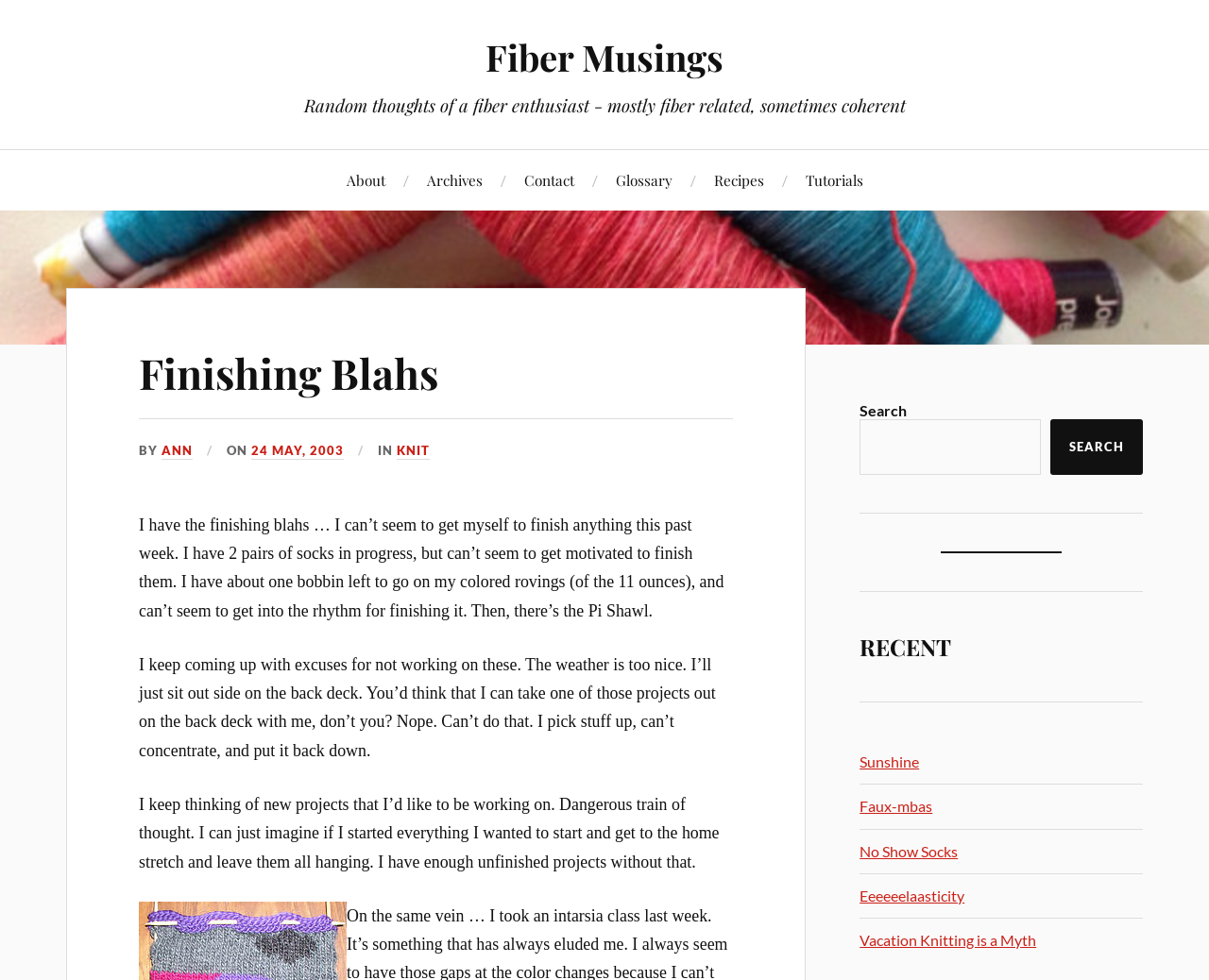Please determine the bounding box coordinates of the element's region to click for the following instruction: "Visit the 'Archives' page".

[0.353, 0.154, 0.399, 0.215]